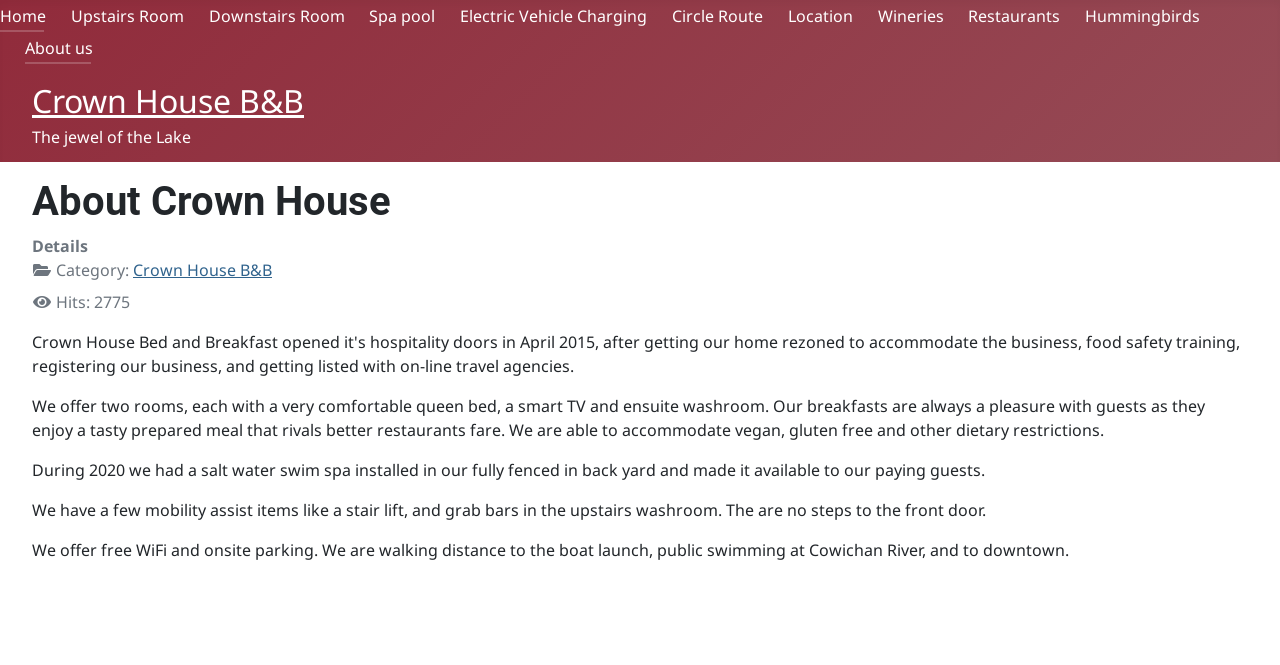Determine the bounding box coordinates of the clickable region to execute the instruction: "Contact us". The coordinates should be four float numbers between 0 and 1, denoted as [left, top, right, bottom].

None